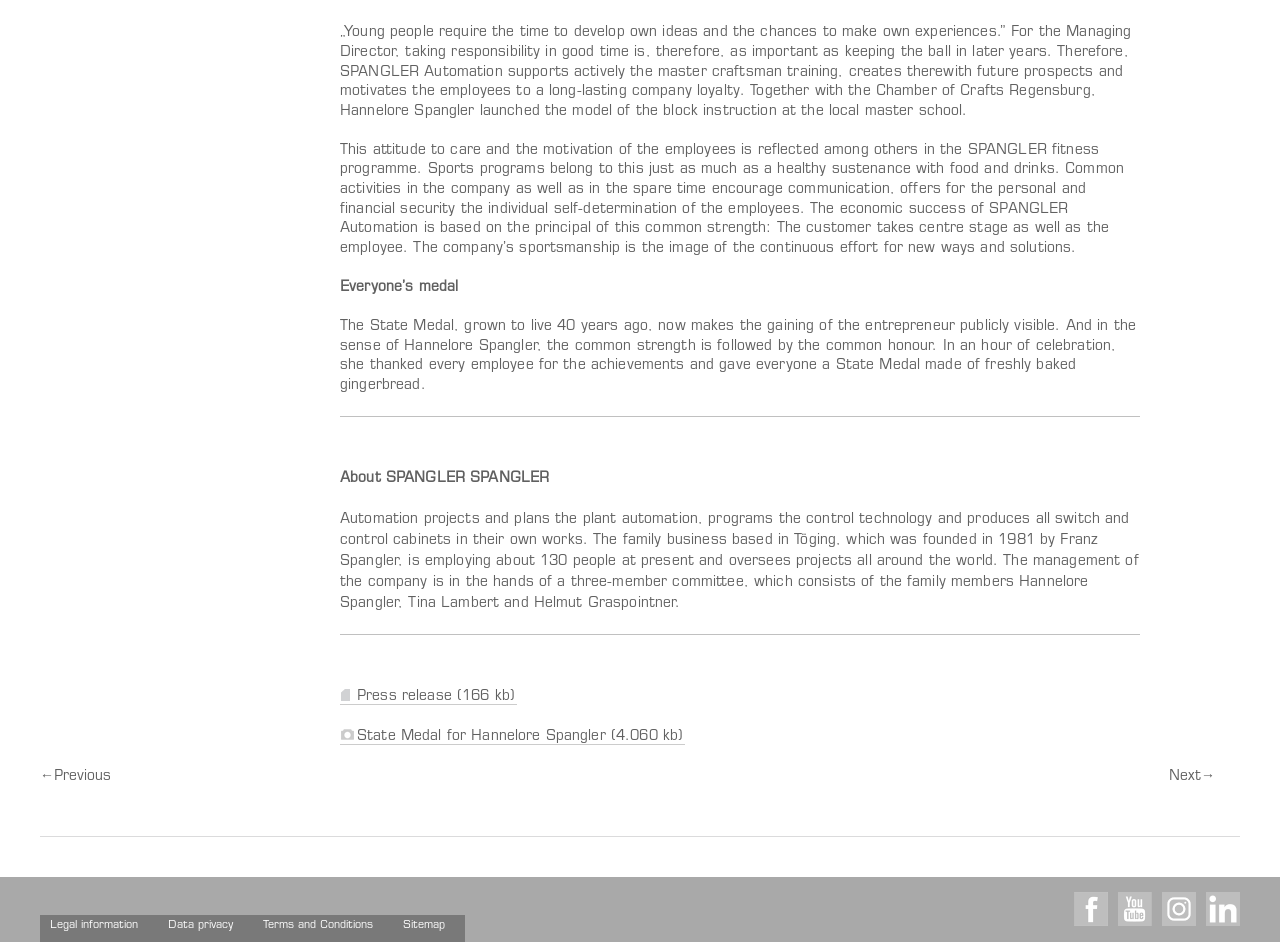What is the purpose of the block instruction model?
Refer to the image and provide a one-word or short phrase answer.

To support master craftsman training